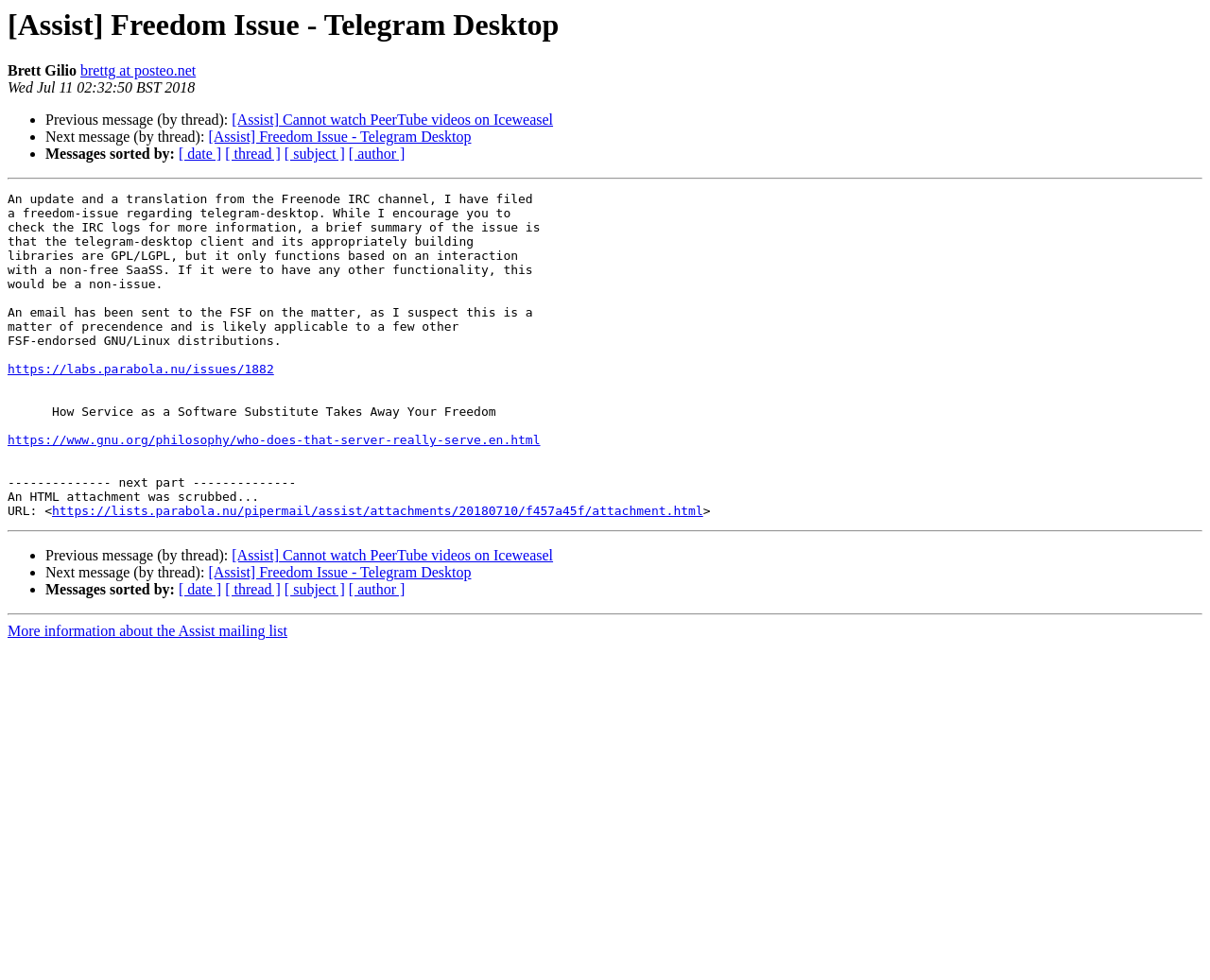Please determine the bounding box coordinates of the element's region to click for the following instruction: "Check the FSF webpage on service as a software substitute".

[0.006, 0.442, 0.447, 0.457]